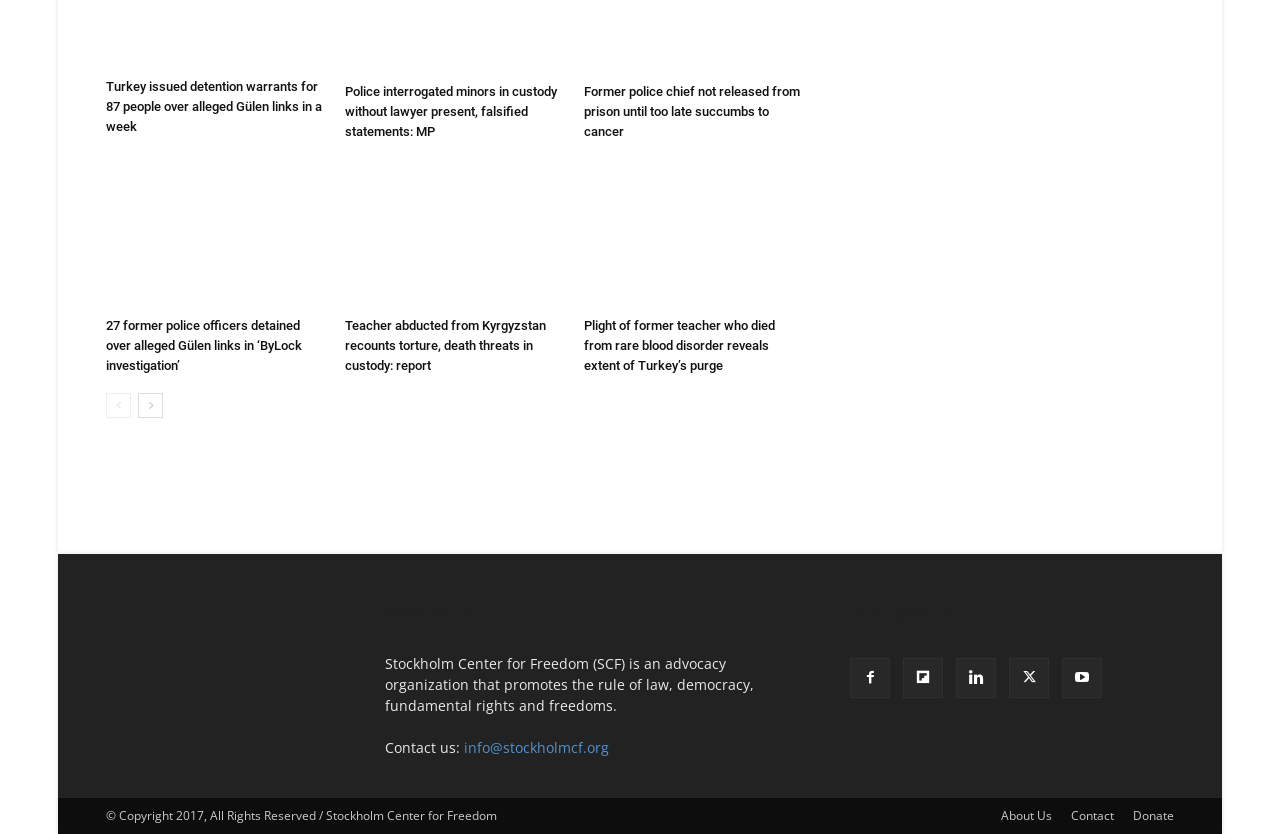How can I contact the organization?
Using the image provided, answer with just one word or phrase.

info@stockholmcf.org